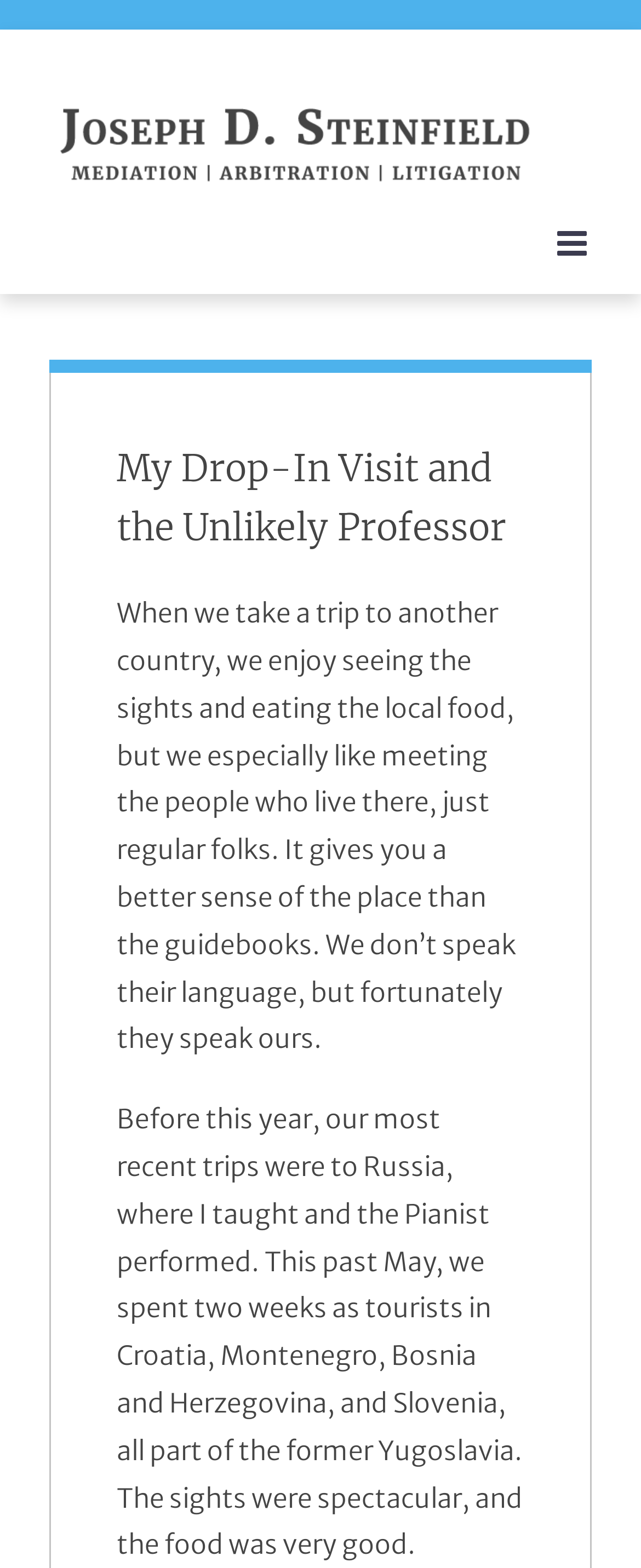How many countries did the author visit recently?
Analyze the screenshot and provide a detailed answer to the question.

According to the text, the author recently visited Croatia, Montenegro, Bosnia and Herzegovina, and Slovenia, which are all part of the former Yugoslavia. Therefore, the answer is 4.